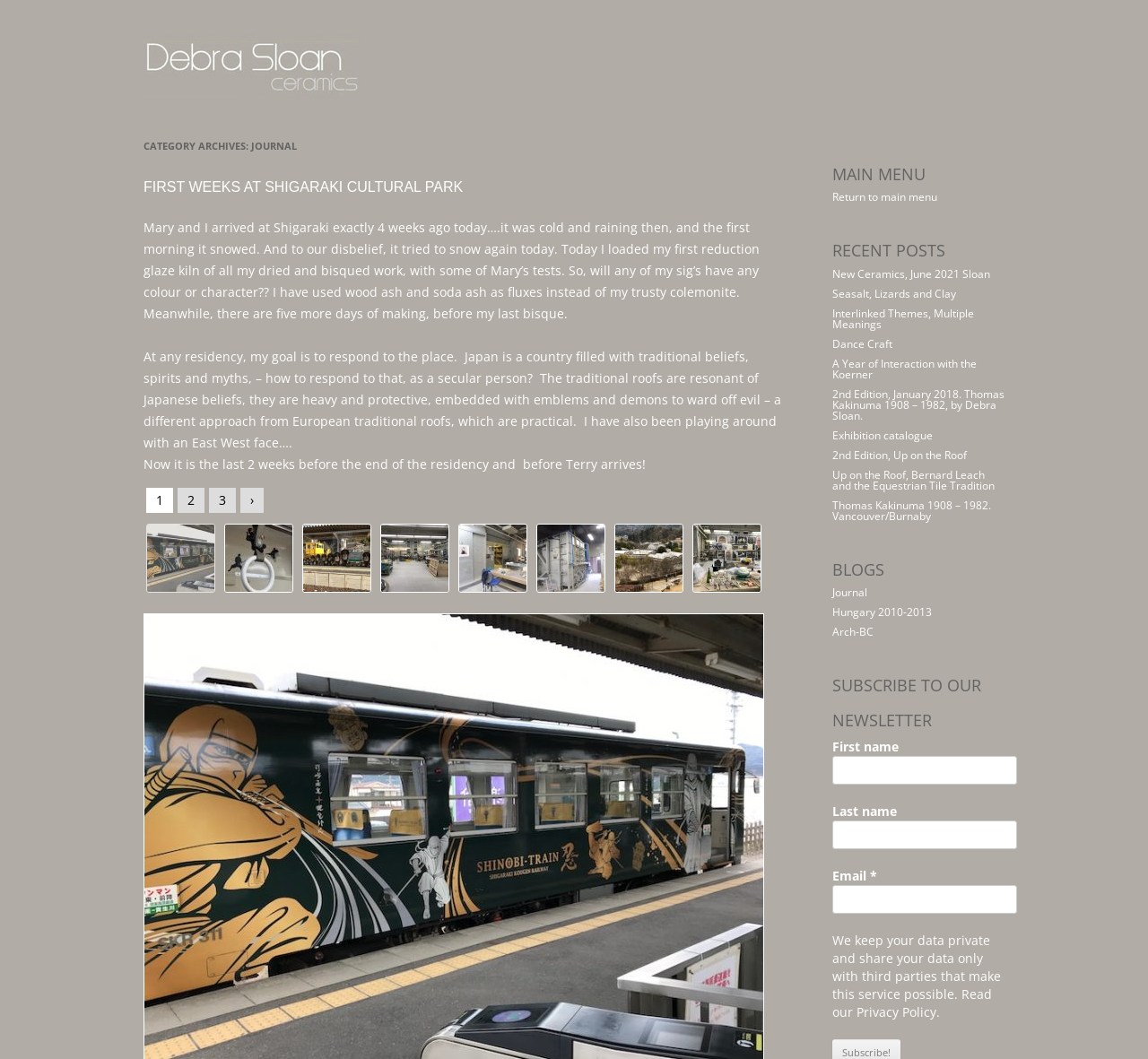Determine the bounding box coordinates for the element that should be clicked to follow this instruction: "Enter your first name in the input field". The coordinates should be given as four float numbers between 0 and 1, in the format [left, top, right, bottom].

[0.725, 0.714, 0.886, 0.741]